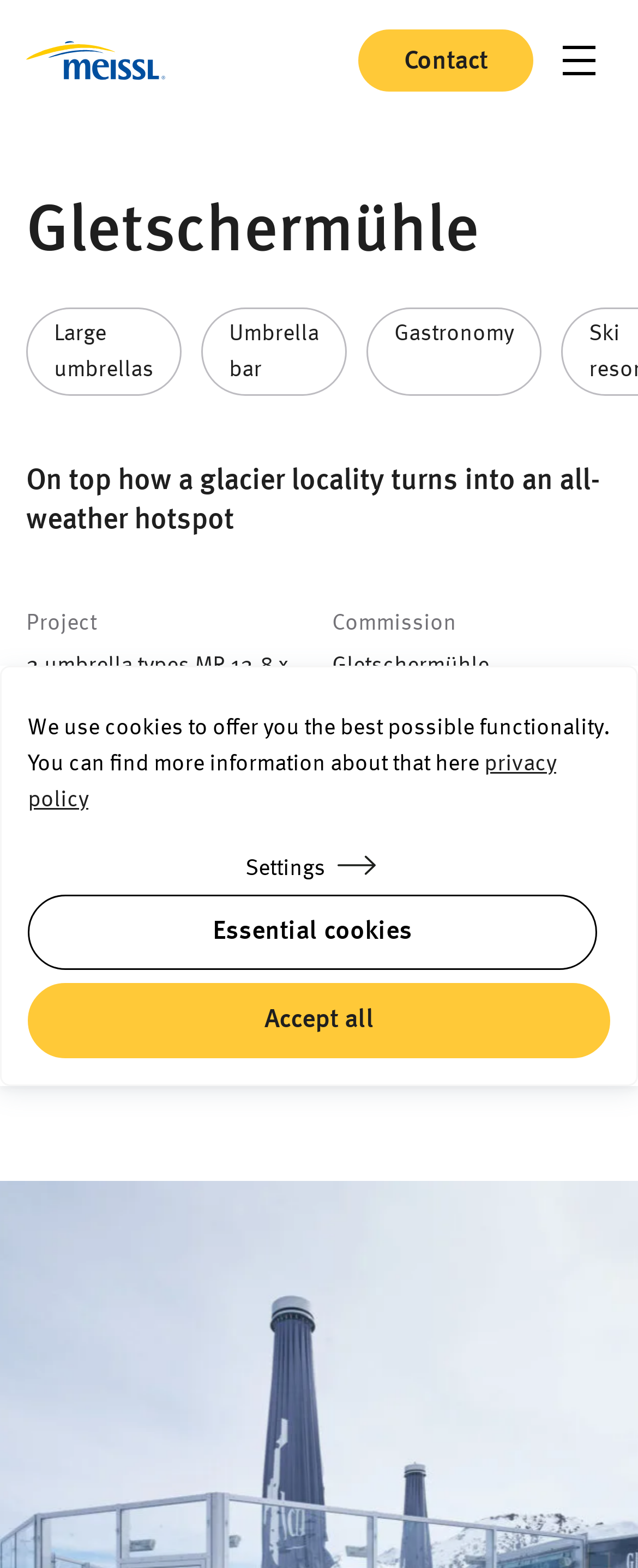What is the covered area of the project?
Using the visual information, respond with a single word or phrase.

210 m²